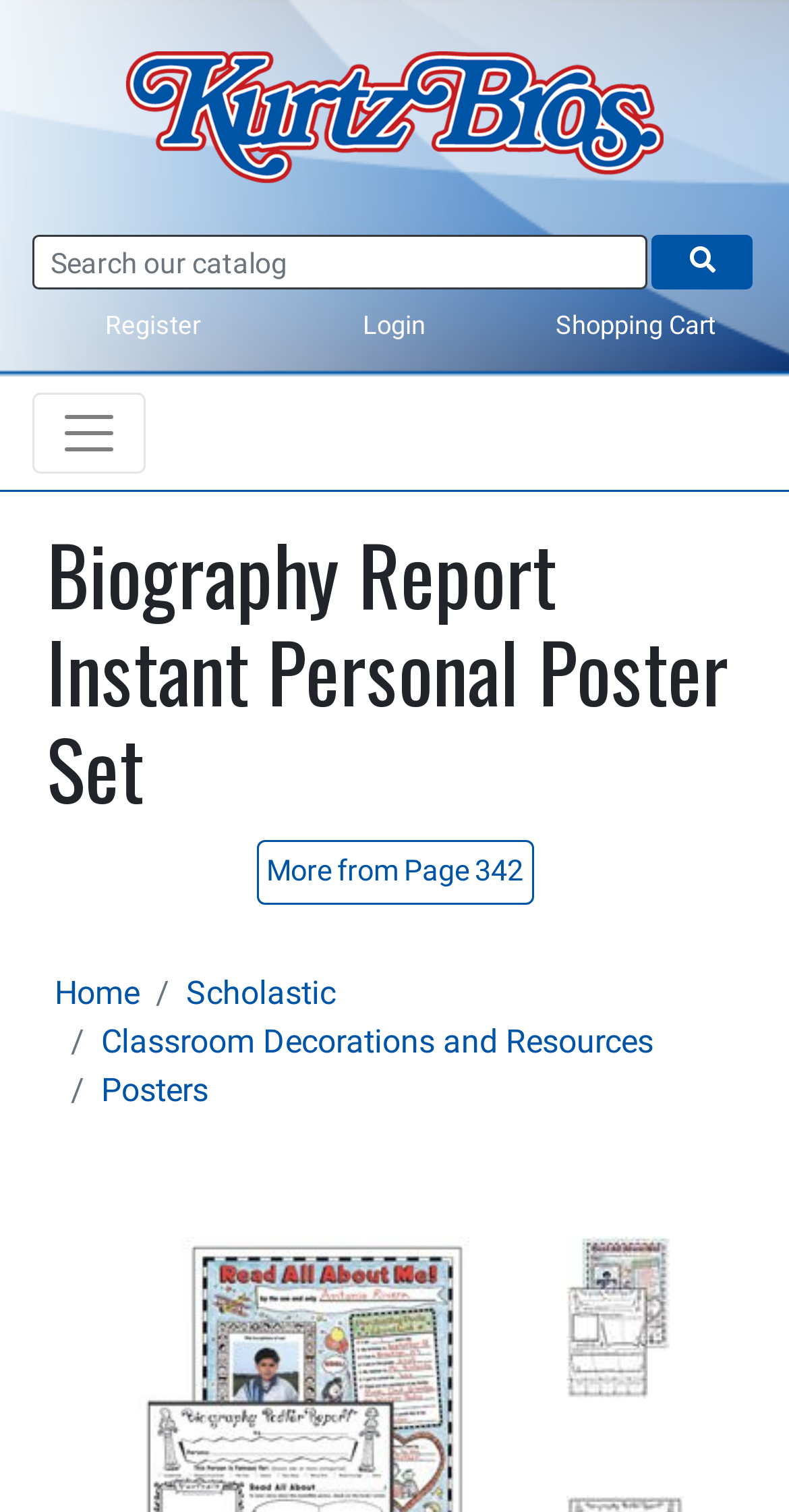What is the purpose of the button with a magnifying glass icon?
Please answer the question as detailed as possible based on the image.

The button with a magnifying glass icon is located next to the 'Search our catalog' textbox, and it is likely used to initiate a search query.